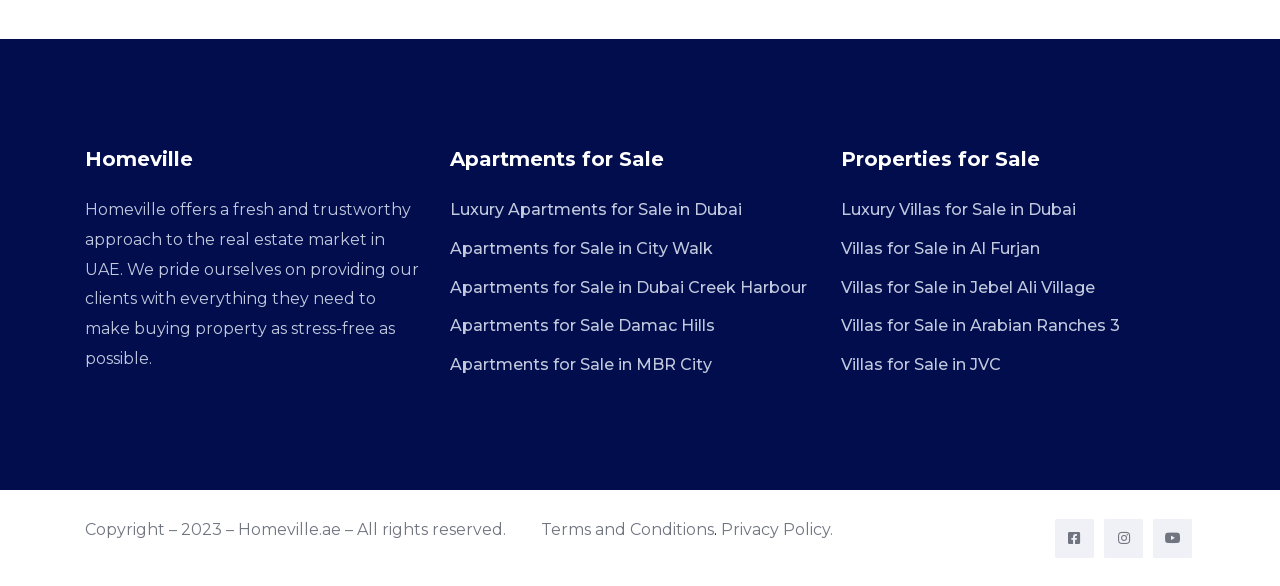Please identify the bounding box coordinates of the element's region that I should click in order to complete the following instruction: "Open Facebook page". The bounding box coordinates consist of four float numbers between 0 and 1, i.e., [left, top, right, bottom].

[0.824, 0.885, 0.855, 0.952]